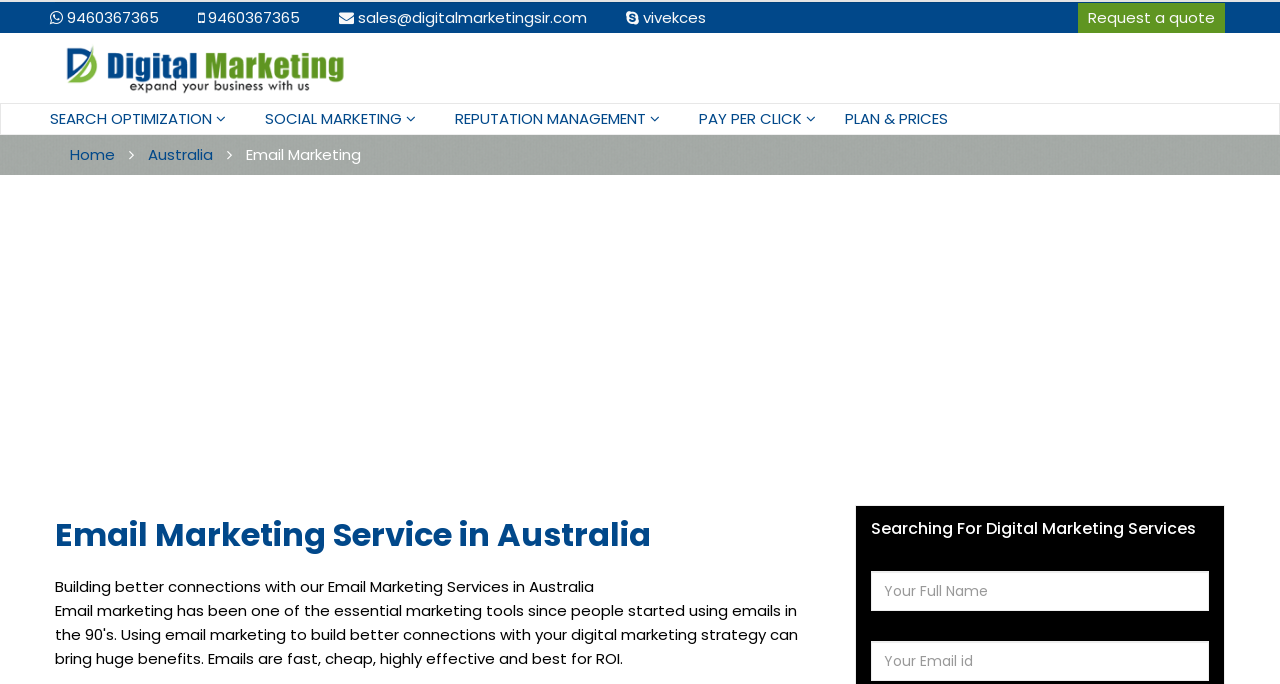Please provide the bounding box coordinate of the region that matches the element description: Request a quote. Coordinates should be in the format (top-left x, top-left y, bottom-right x, bottom-right y) and all values should be between 0 and 1.

[0.85, 0.01, 0.949, 0.041]